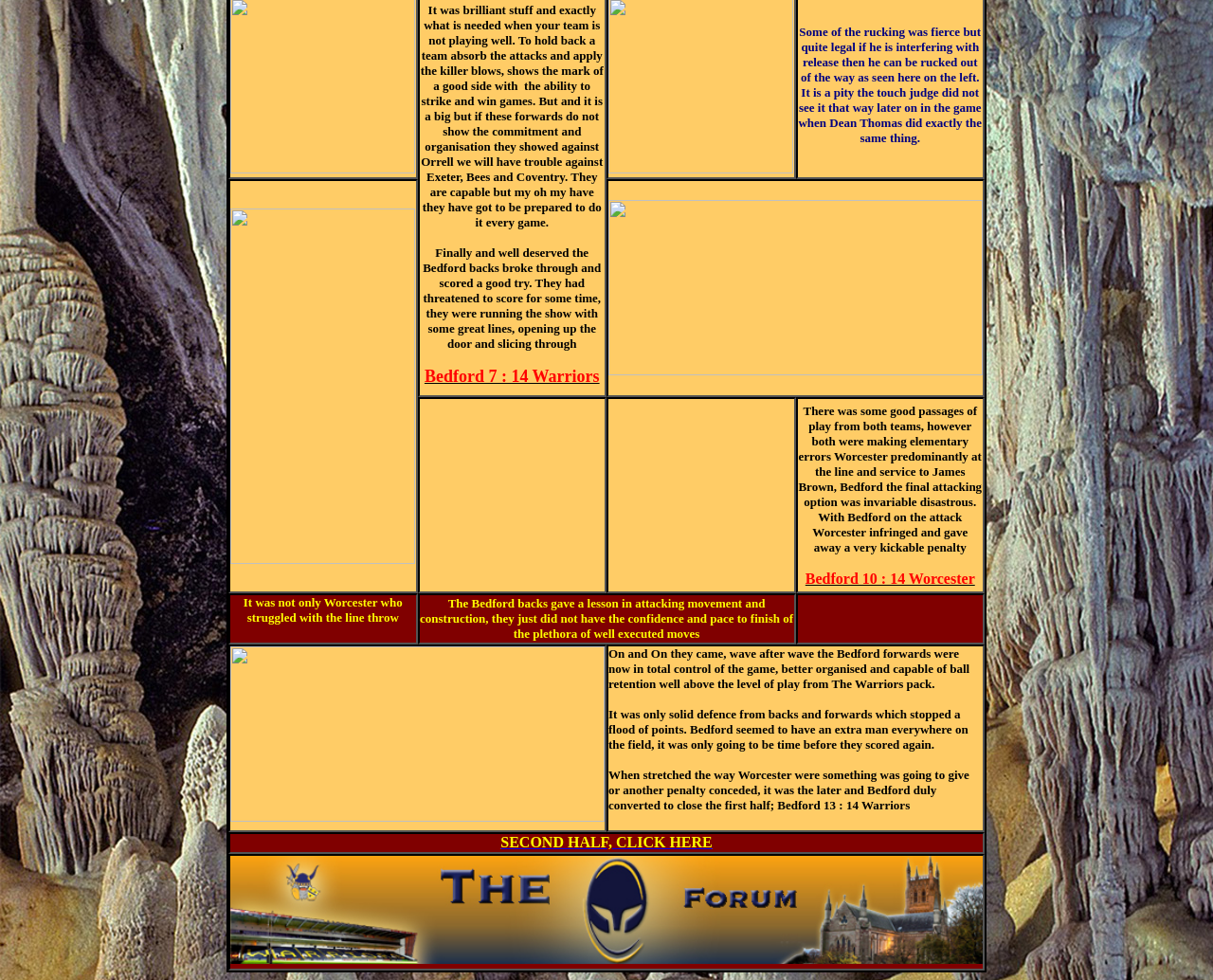Bounding box coordinates are specified in the format (top-left x, top-left y, bottom-right x, bottom-right y). All values are floating point numbers bounded between 0 and 1. Please provide the bounding box coordinate of the region this sentence describes: SECOND HALF, CLICK HERE

[0.413, 0.851, 0.587, 0.868]